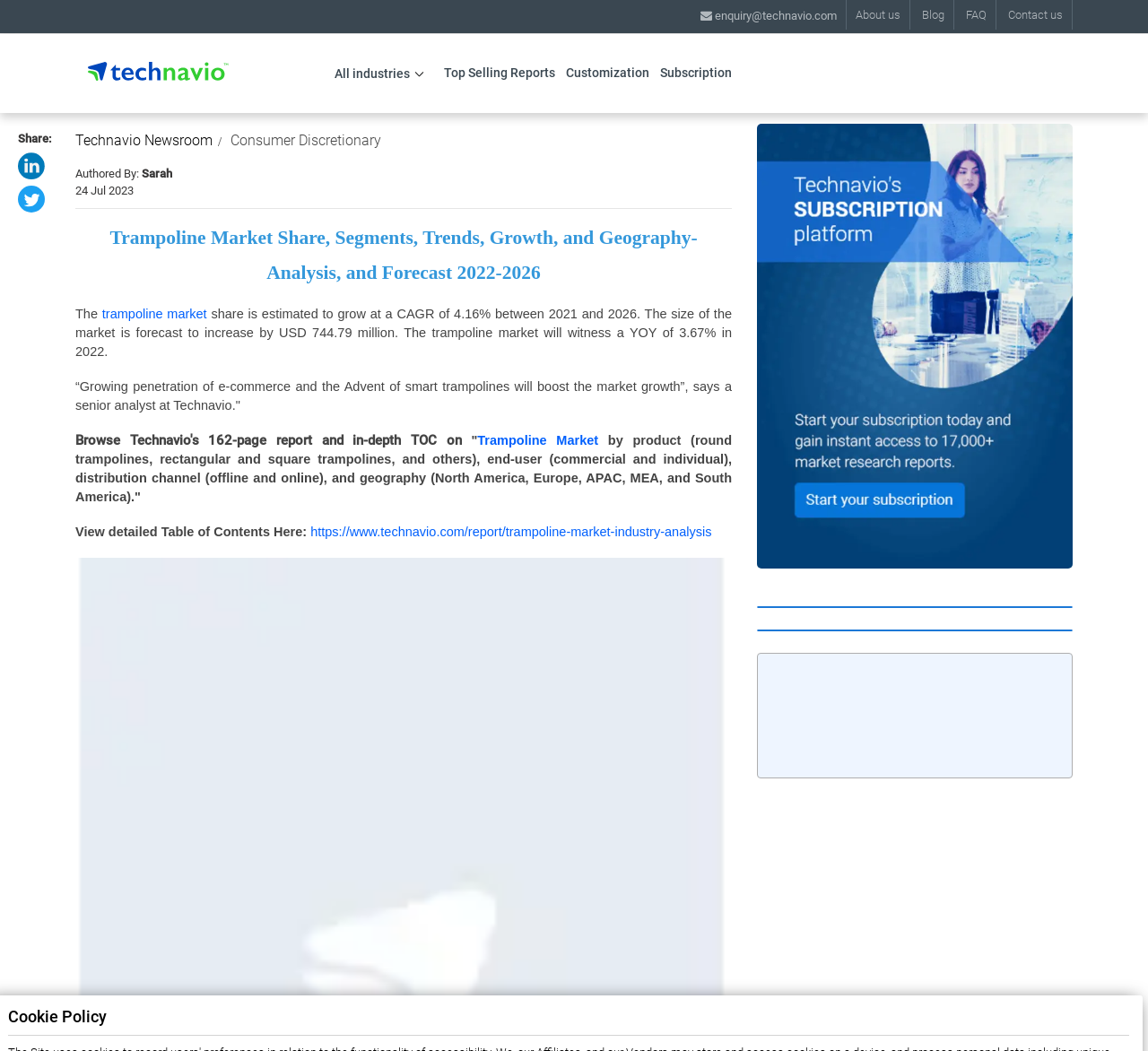Please provide a comprehensive response to the question based on the details in the image: What is the purpose of the 'View detailed Table of Contents Here' link?

I found the purpose of the 'View detailed Table of Contents Here' link by reading the text next to the link, which suggests that clicking on the link will allow the user to view the detailed table of contents of the report.